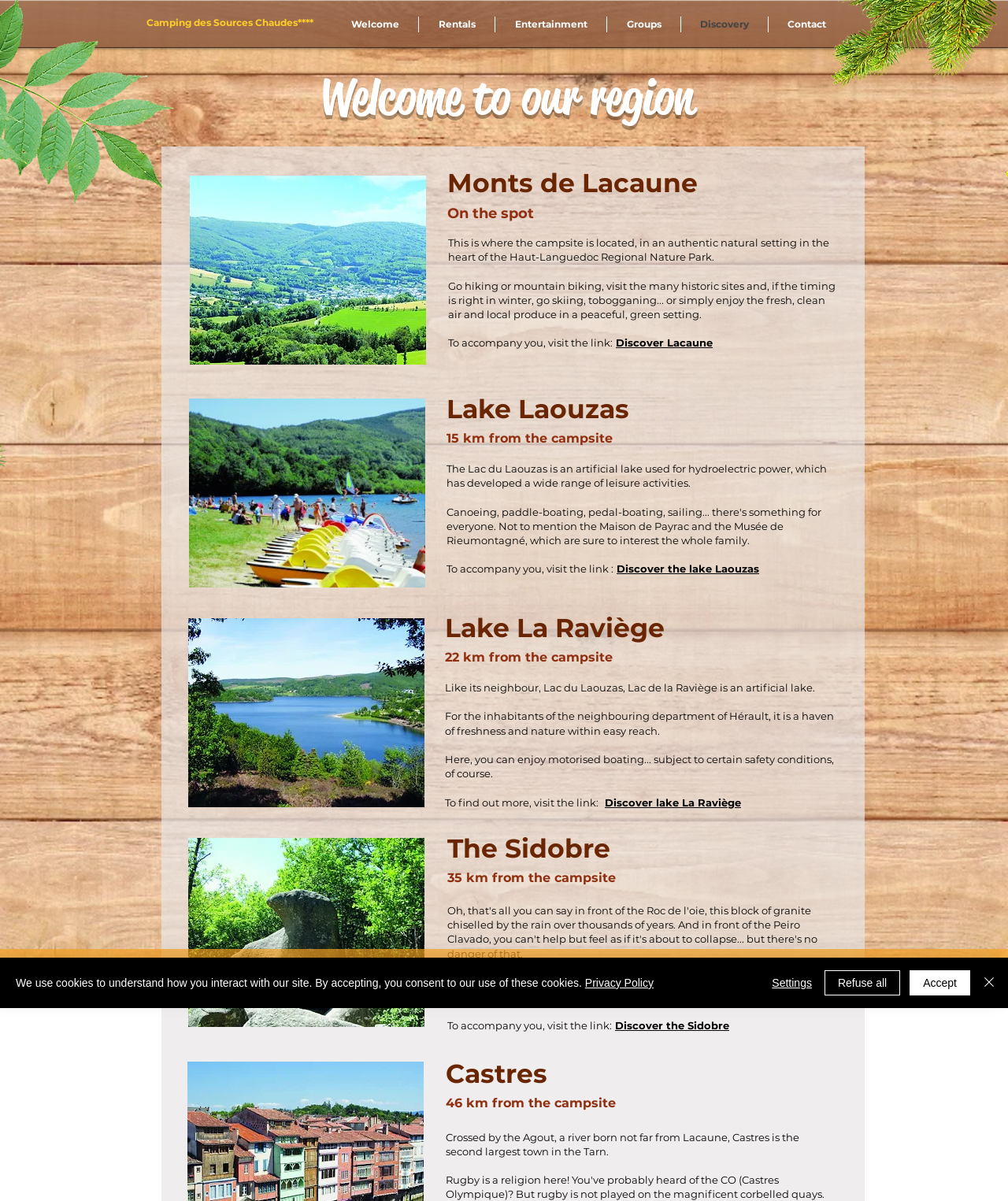What is the name of the campsite?
Look at the image and provide a short answer using one word or a phrase.

Camping des Sources Chaudes